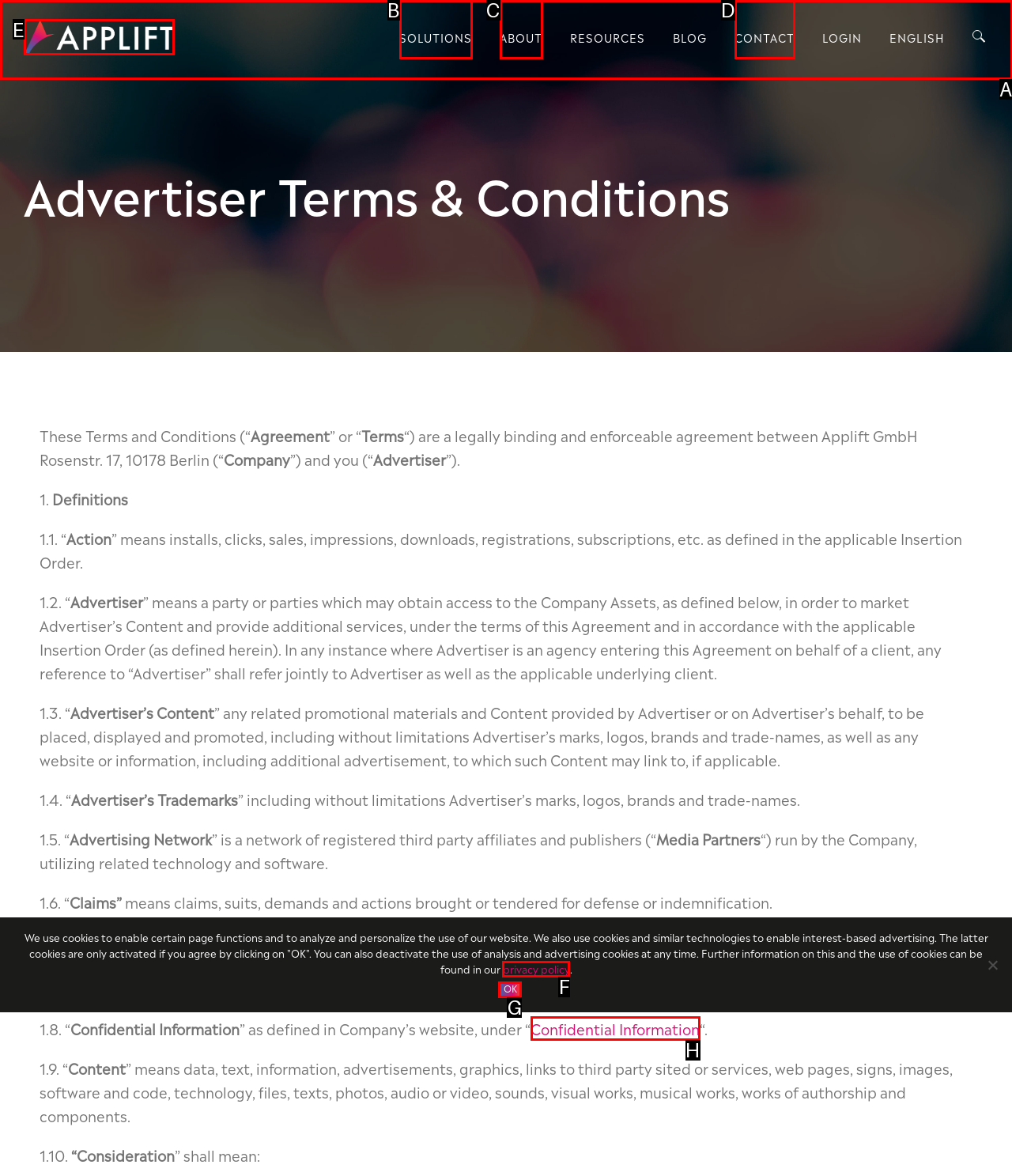Select the letter that aligns with the description: Confidential Information. Answer with the letter of the selected option directly.

H